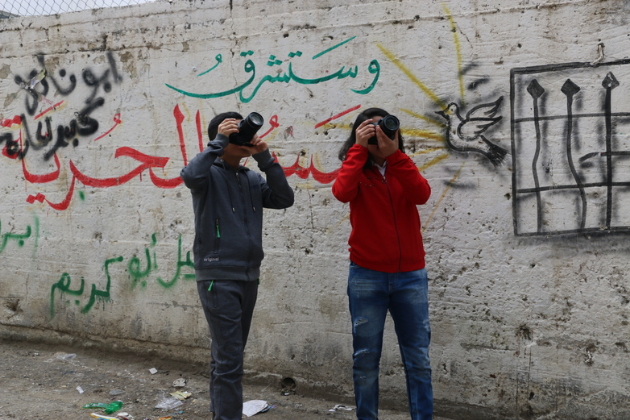Refer to the image and provide an in-depth answer to the question: 
What are the two individuals engaged in?

The caption states that the two young individuals are poised with their cameras aimed at the wall, indicating that they are engaged in photography, as part of a broader initiative to empower individuals through photography training.